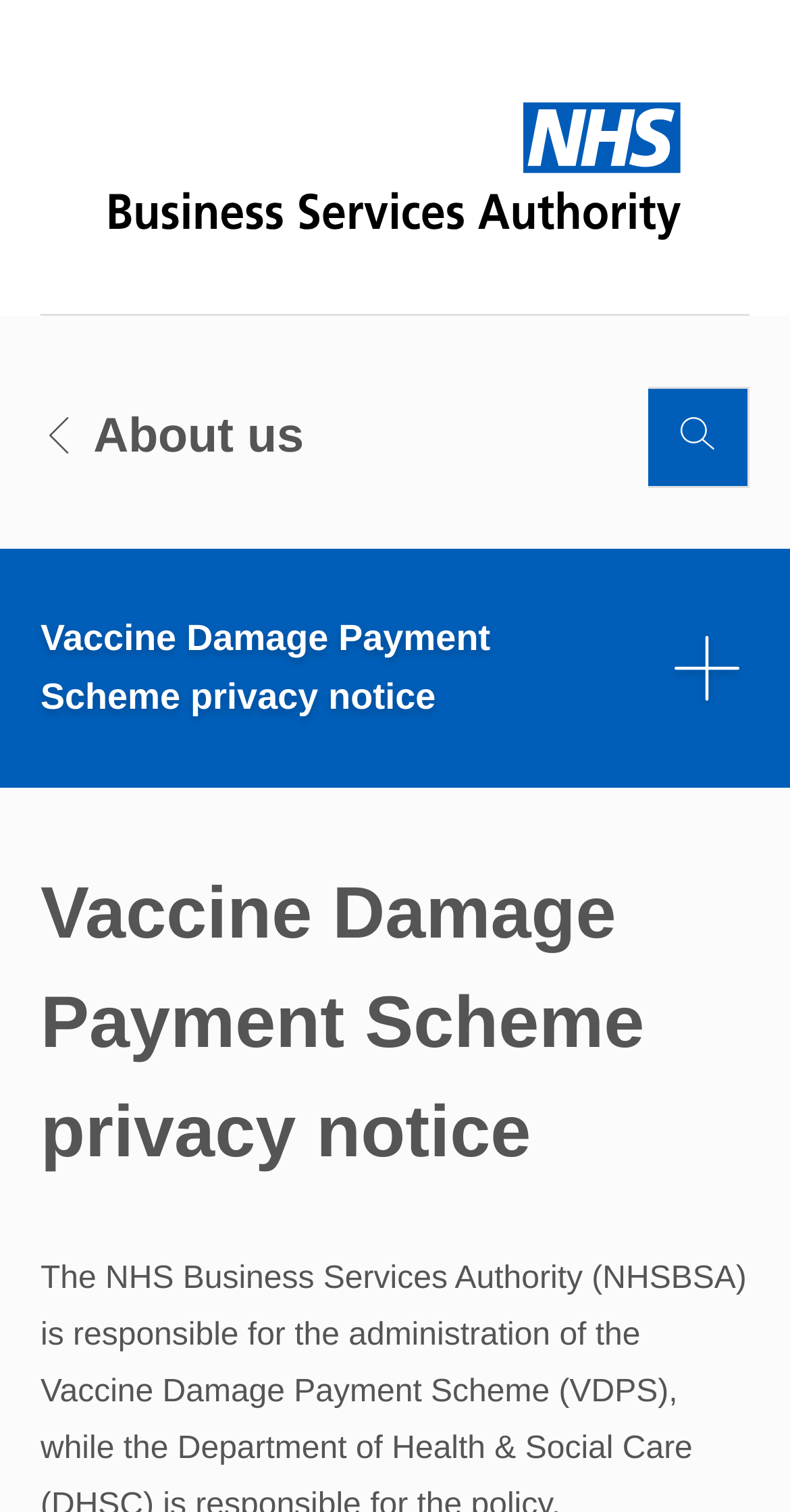Calculate the bounding box coordinates for the UI element based on the following description: "Toggle search". Ensure the coordinates are four float numbers between 0 and 1, i.e., [left, top, right, bottom].

[0.821, 0.256, 0.949, 0.323]